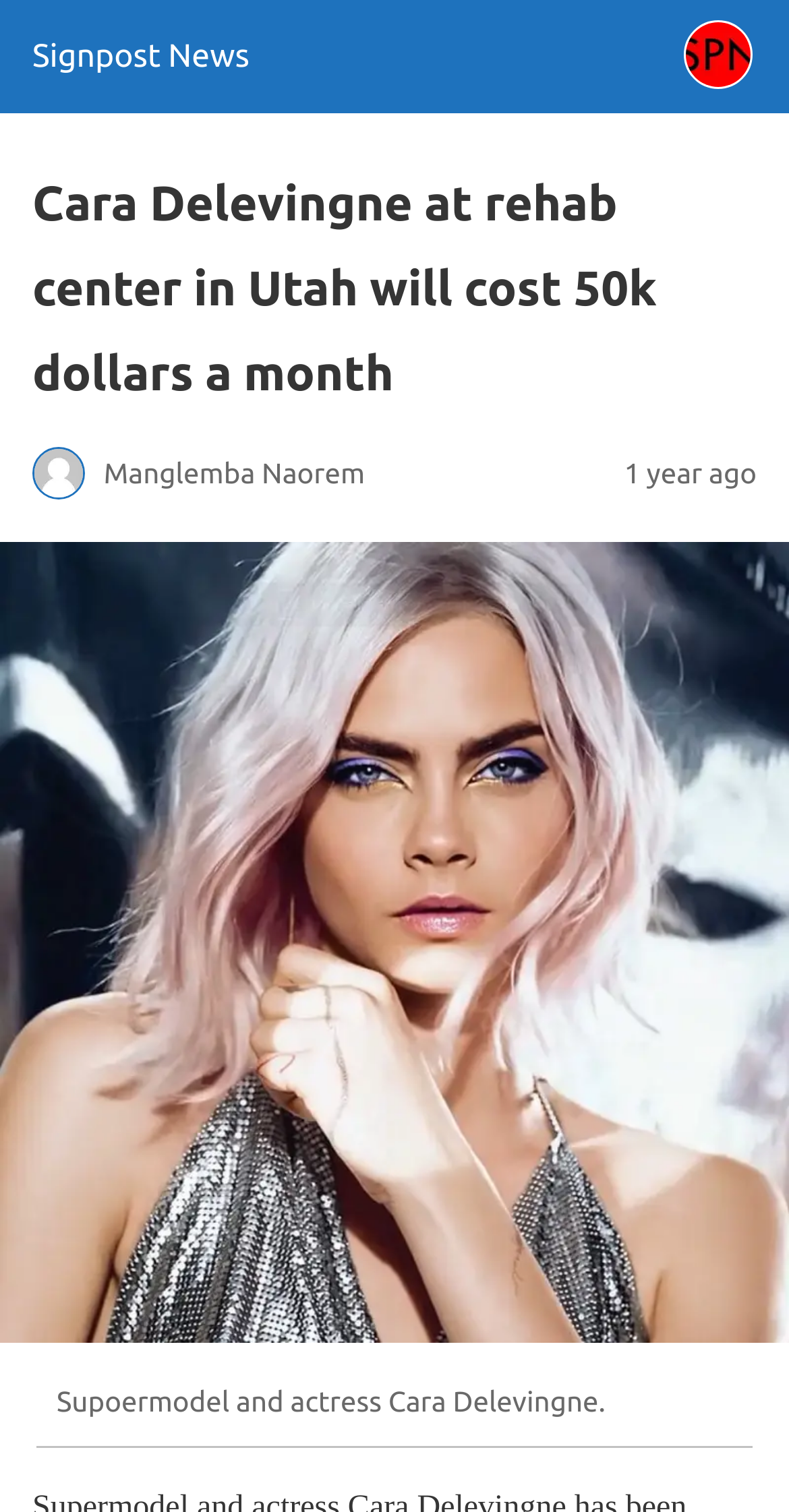Generate the main heading text from the webpage.

Cara Delevingne at rehab center in Utah will cost 50k dollars a month